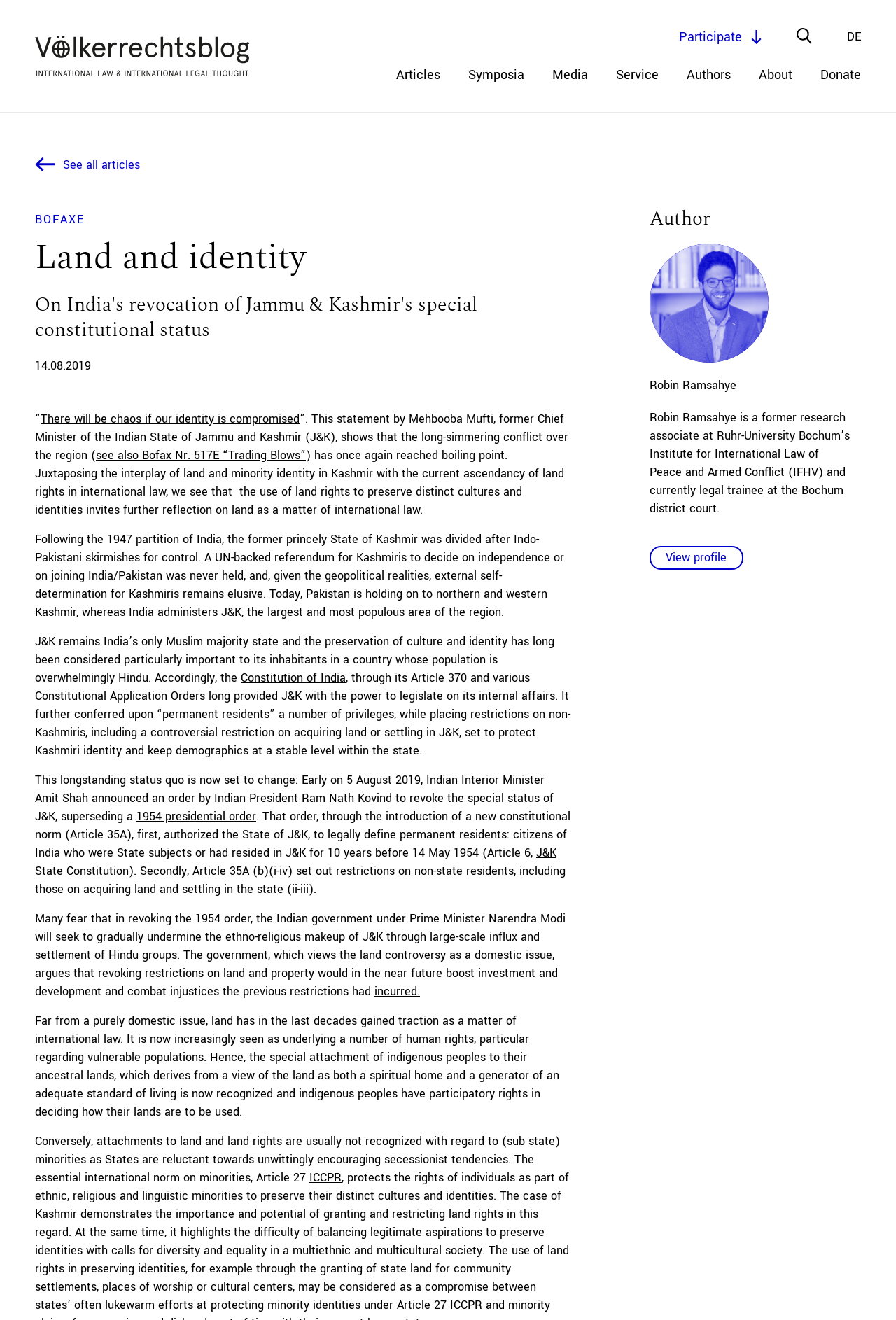Show the bounding box coordinates of the region that should be clicked to follow the instruction: "Click on the 'Articles' link."

[0.442, 0.05, 0.491, 0.064]